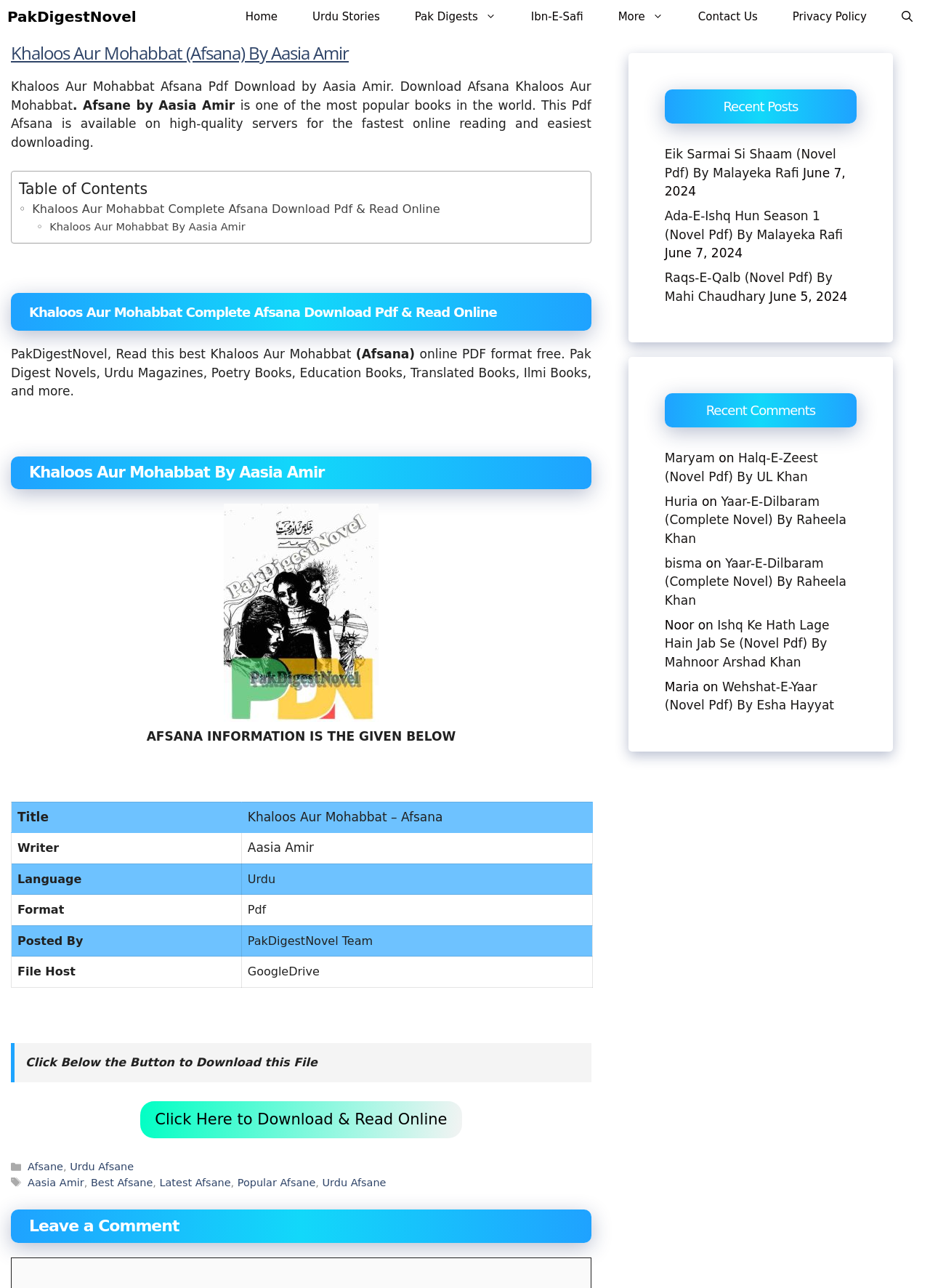Extract the bounding box coordinates for the UI element described as: "Best Afsane".

[0.098, 0.914, 0.164, 0.923]